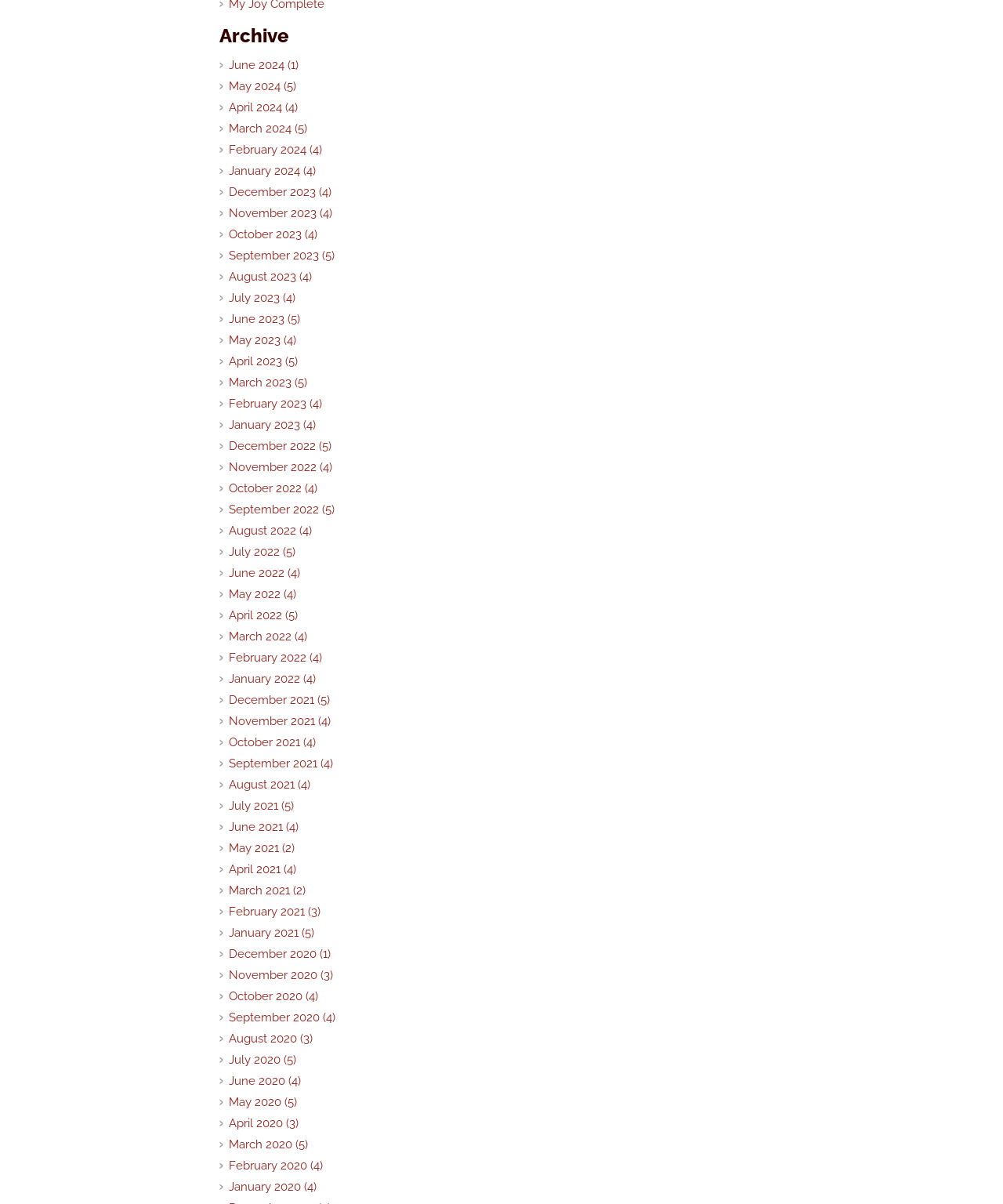Determine the bounding box coordinates of the region that needs to be clicked to achieve the task: "View June 2024 archives".

[0.219, 0.047, 0.82, 0.061]